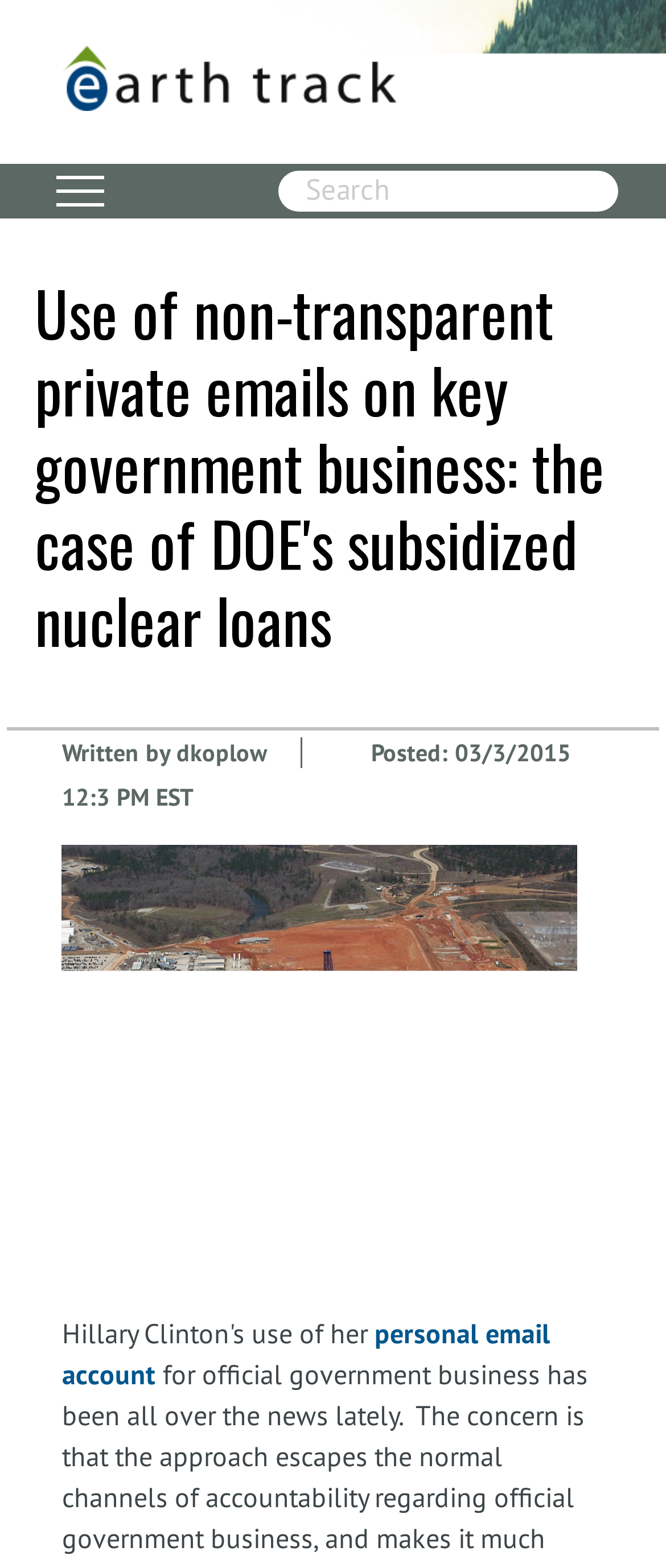With reference to the screenshot, provide a detailed response to the question below:
What is the focus of the article?

The webpage's main heading mentions 'Use of non-transparent private emails on key government business: the case of DOE's subsidized nuclear loans', which suggests that the article's focus is on the use of personal email accounts in the context of the Department of Energy's subsidized nuclear loans.